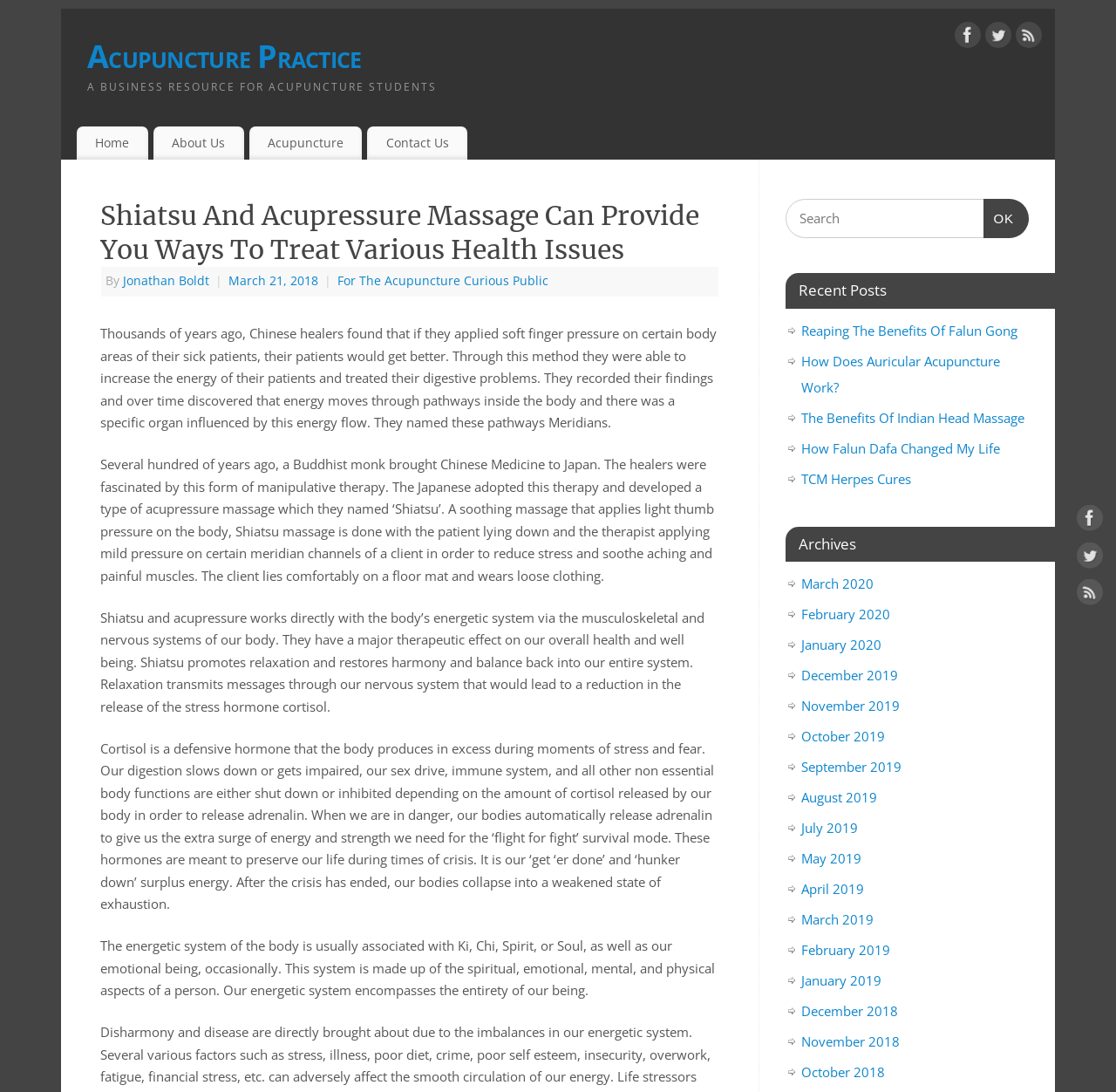Carefully observe the image and respond to the question with a detailed answer:
What is the purpose of Shiatsu massage?

According to the webpage, Shiatsu massage is a soothing massage that applies light thumb pressure on the body, and it is done to reduce stress and soothe aching and painful muscles.